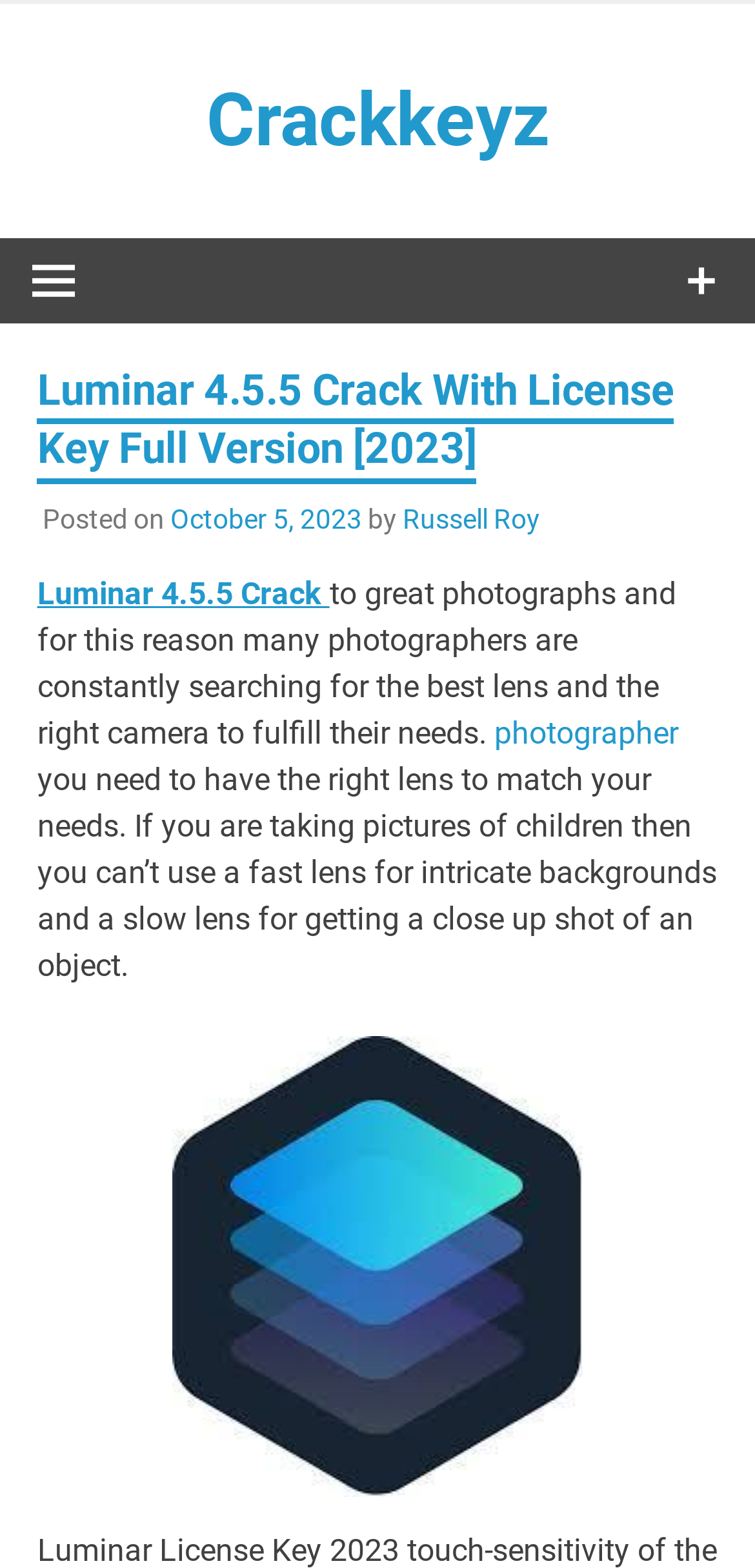Generate the title text from the webpage.

Luminar 4.5.5 Crack With License Key Full Version [2023]